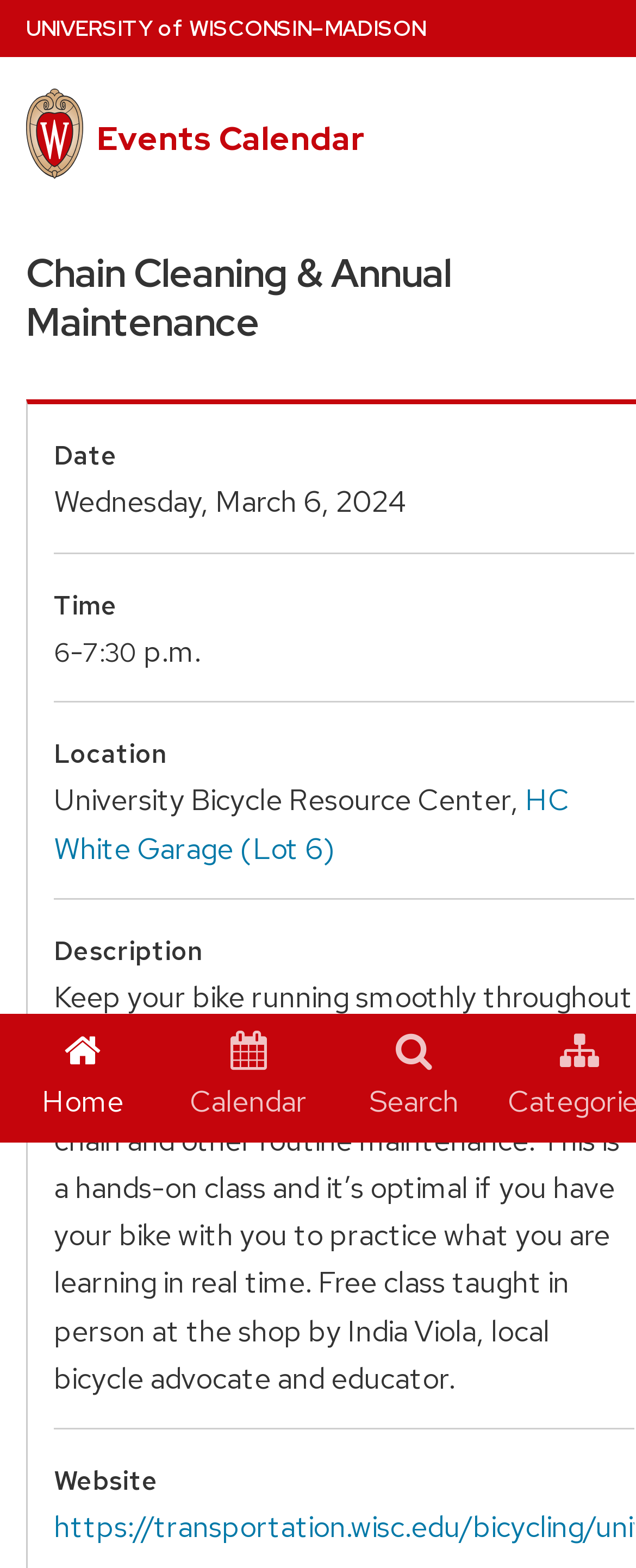Please identify the primary heading on the webpage and return its text.

Chain Cleaning & Annual Maintenance